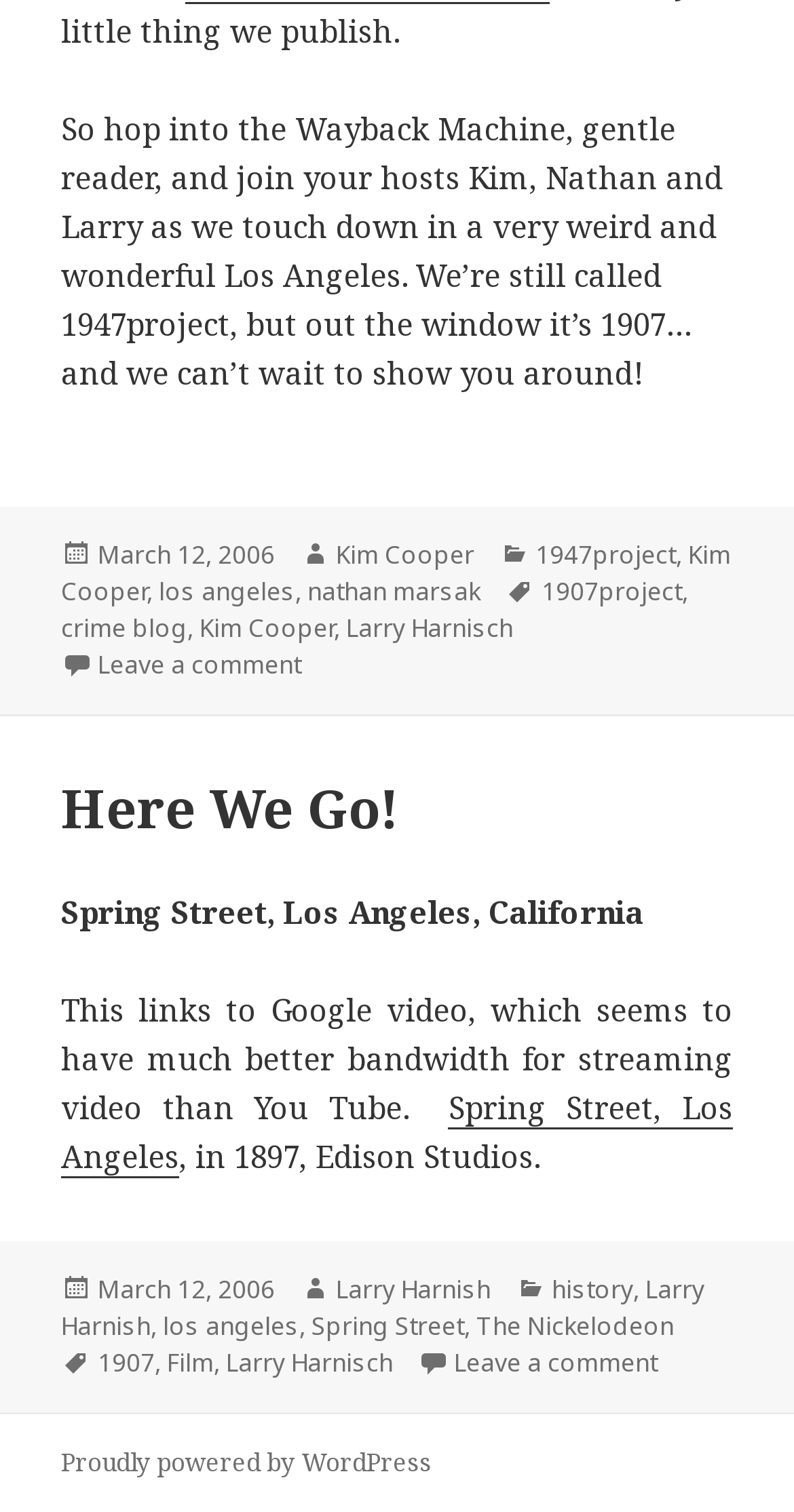From the webpage screenshot, predict the bounding box coordinates (top-left x, top-left y, bottom-right x, bottom-right y) for the UI element described here: March 12, 2006March 12, 2016

[0.123, 0.841, 0.346, 0.865]